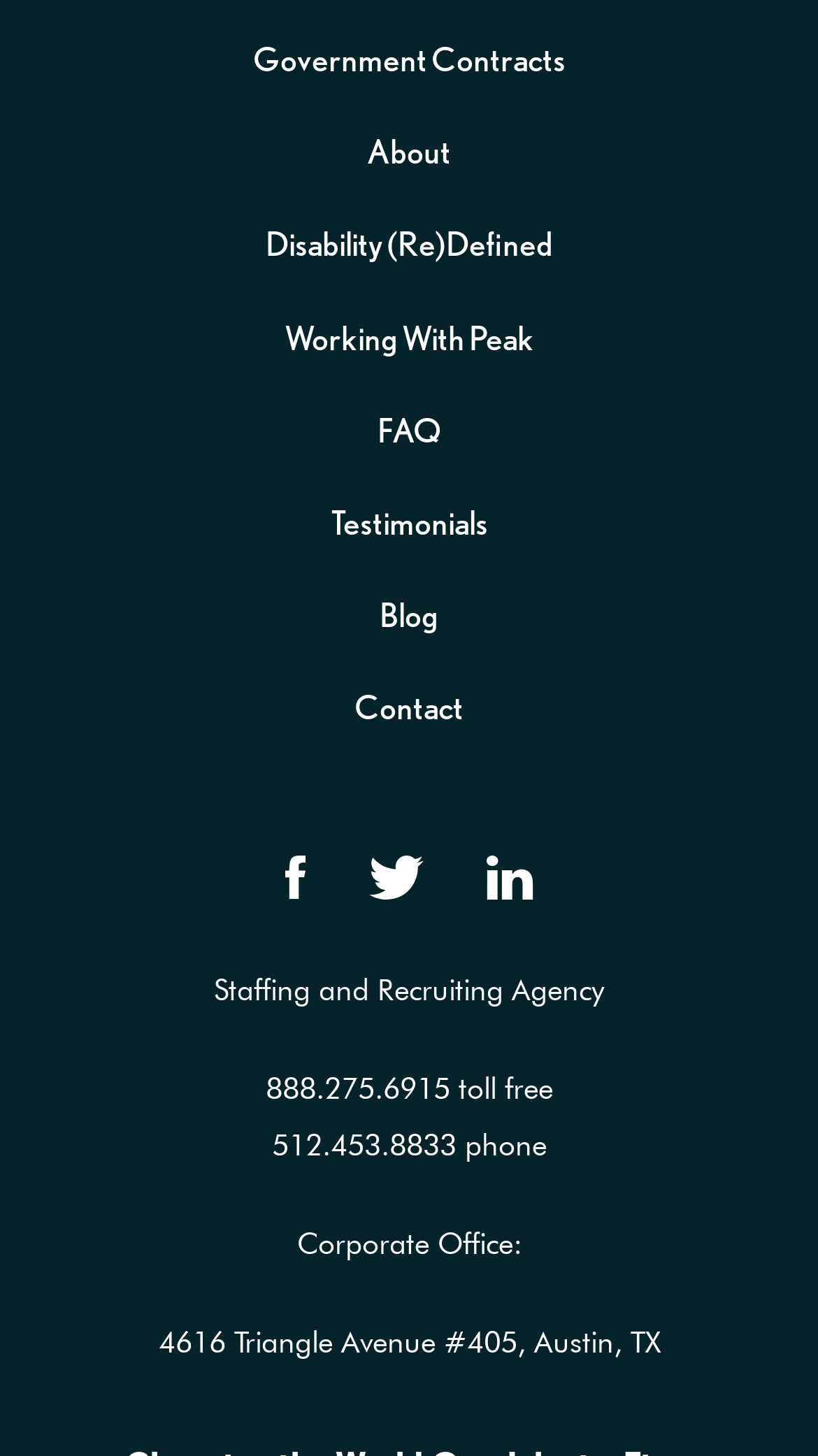Respond to the question below with a concise word or phrase:
How many social network icons are there?

3